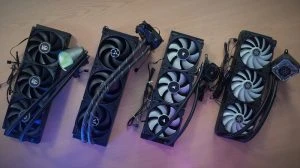What is the surface material of the backdrop?
Could you answer the question in a detailed manner, providing as much information as possible?

The backdrop is a well-lit wooden surface, which contrasts with the coolers, emphasizing their sophisticated designs, providing a clean and neutral background to showcase the products.